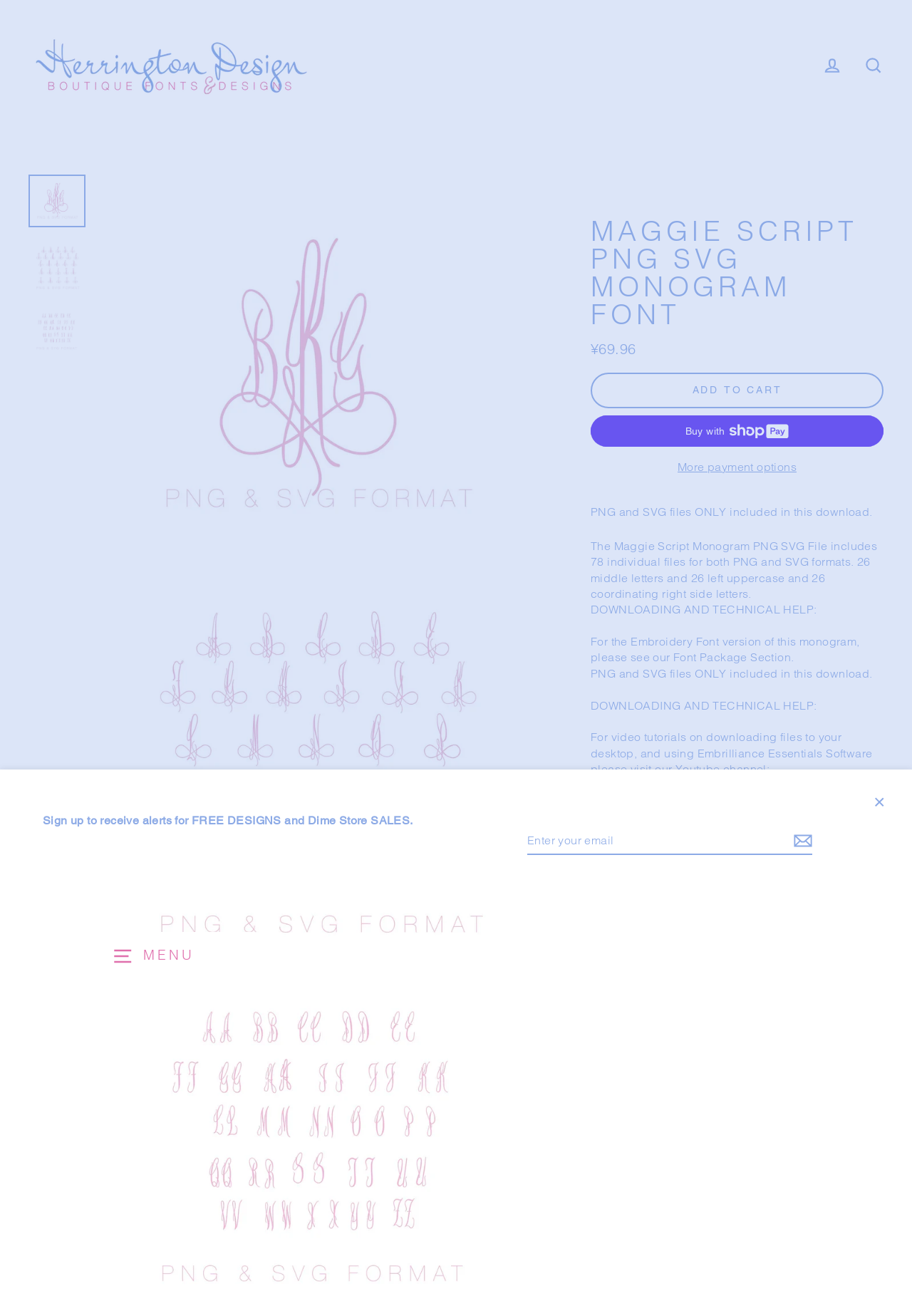Identify the main heading of the webpage and provide its text content.

MAGGIE SCRIPT PNG SVG MONOGRAM FONT